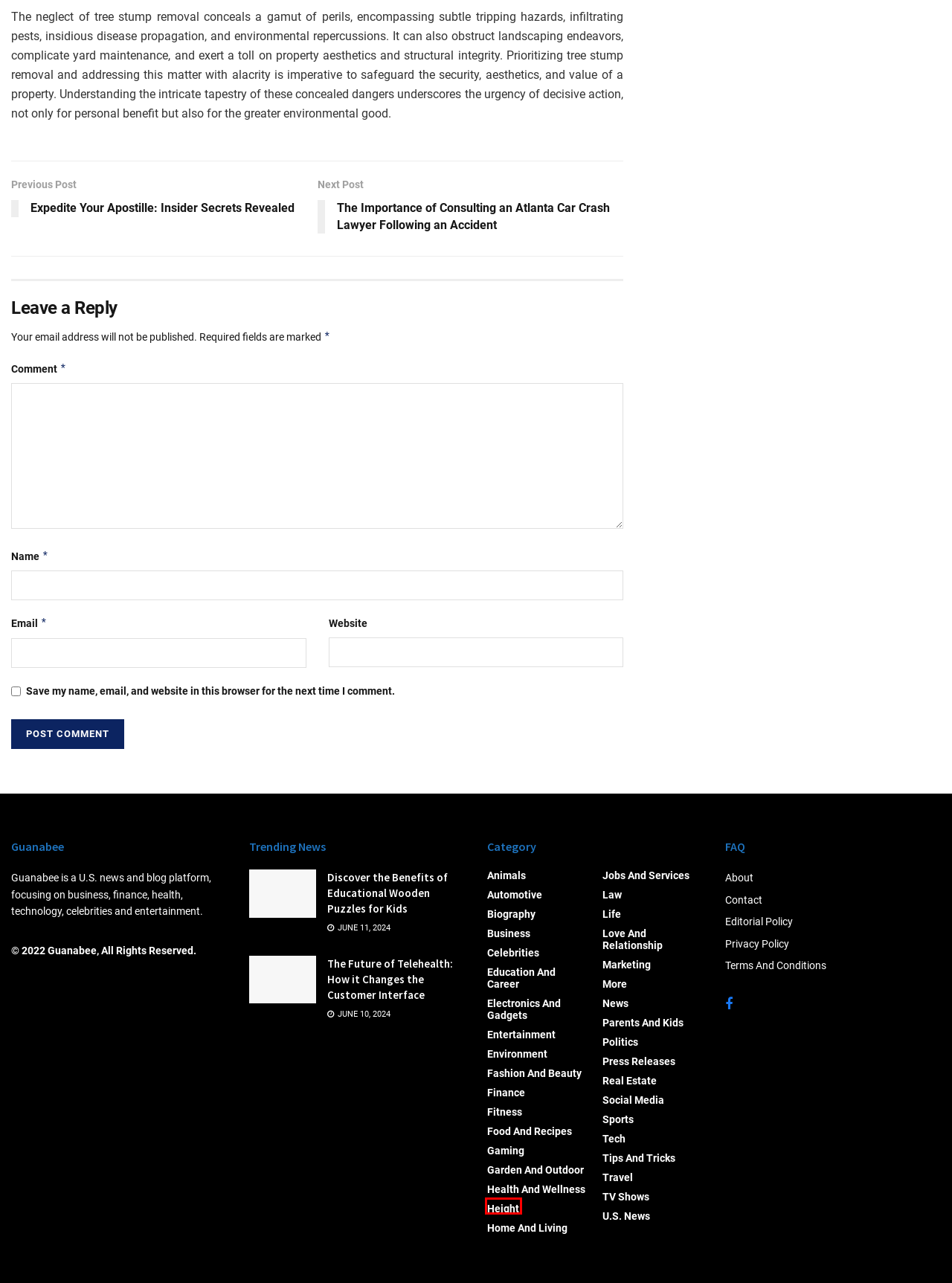You are presented with a screenshot of a webpage containing a red bounding box around a particular UI element. Select the best webpage description that matches the new webpage after clicking the element within the bounding box. Here are the candidates:
A. Home and Living Archives - Guanabee
B. Biography Archives - Guanabee
C. The Future of Telehealth: How it Changes the Customer Interface
D. The Importance of Consulting an Atlanta Car Crash Lawyer Following an Accident
E. Height Archives - Guanabee
F. Social Media Archives - Guanabee
G. Environment Archives - Guanabee
H. Education and Career Archives - Guanabee

E